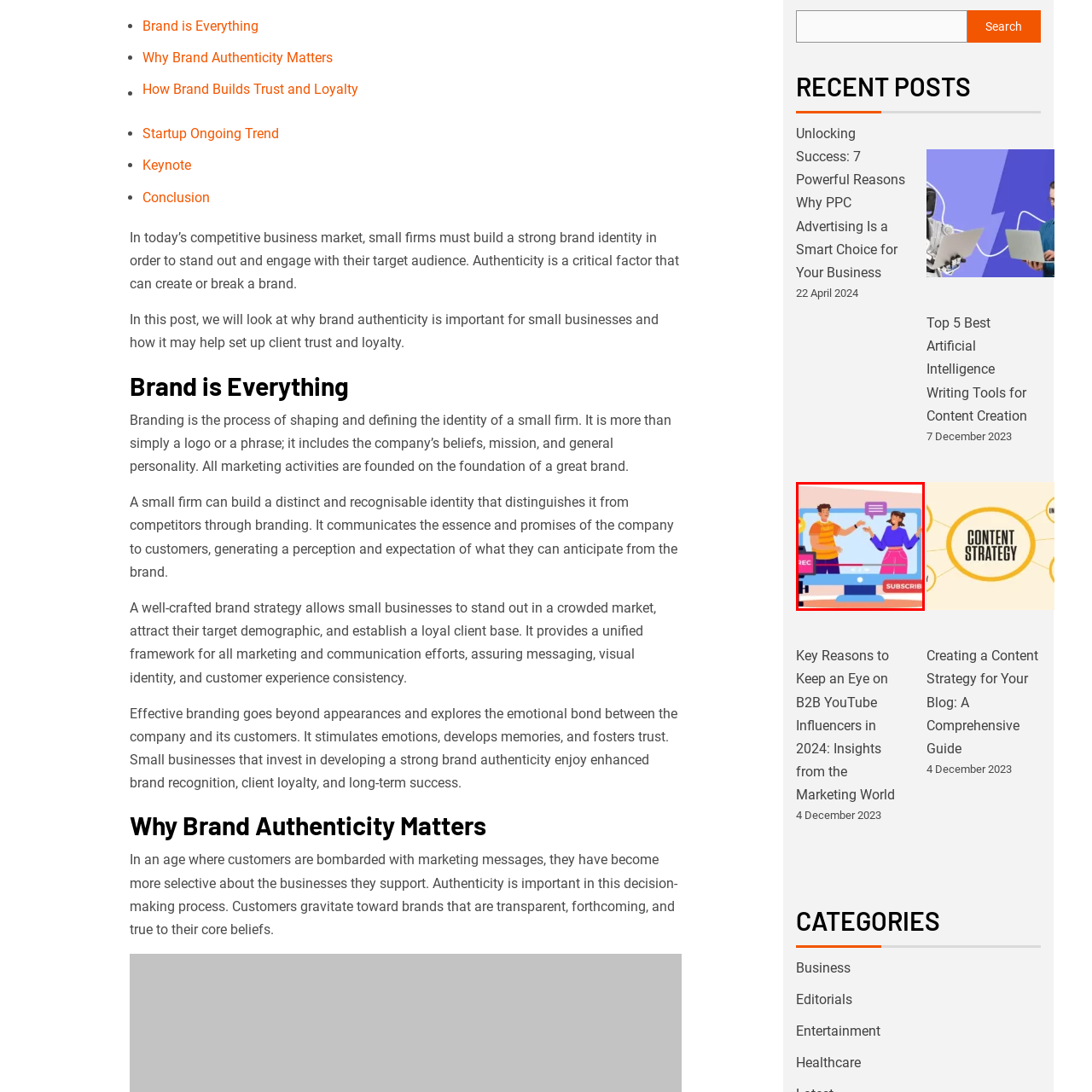What is the purpose of the 'SUBSCRIBE' button?
Carefully scrutinize the image inside the red bounding box and generate a comprehensive answer, drawing from the visual content.

The prominent 'SUBSCRIBE' button on the right side of the screen implies that this video is intended for an online platform, and the button is encouraging viewers to subscribe for more content, likely related to entertainment or digital interaction.